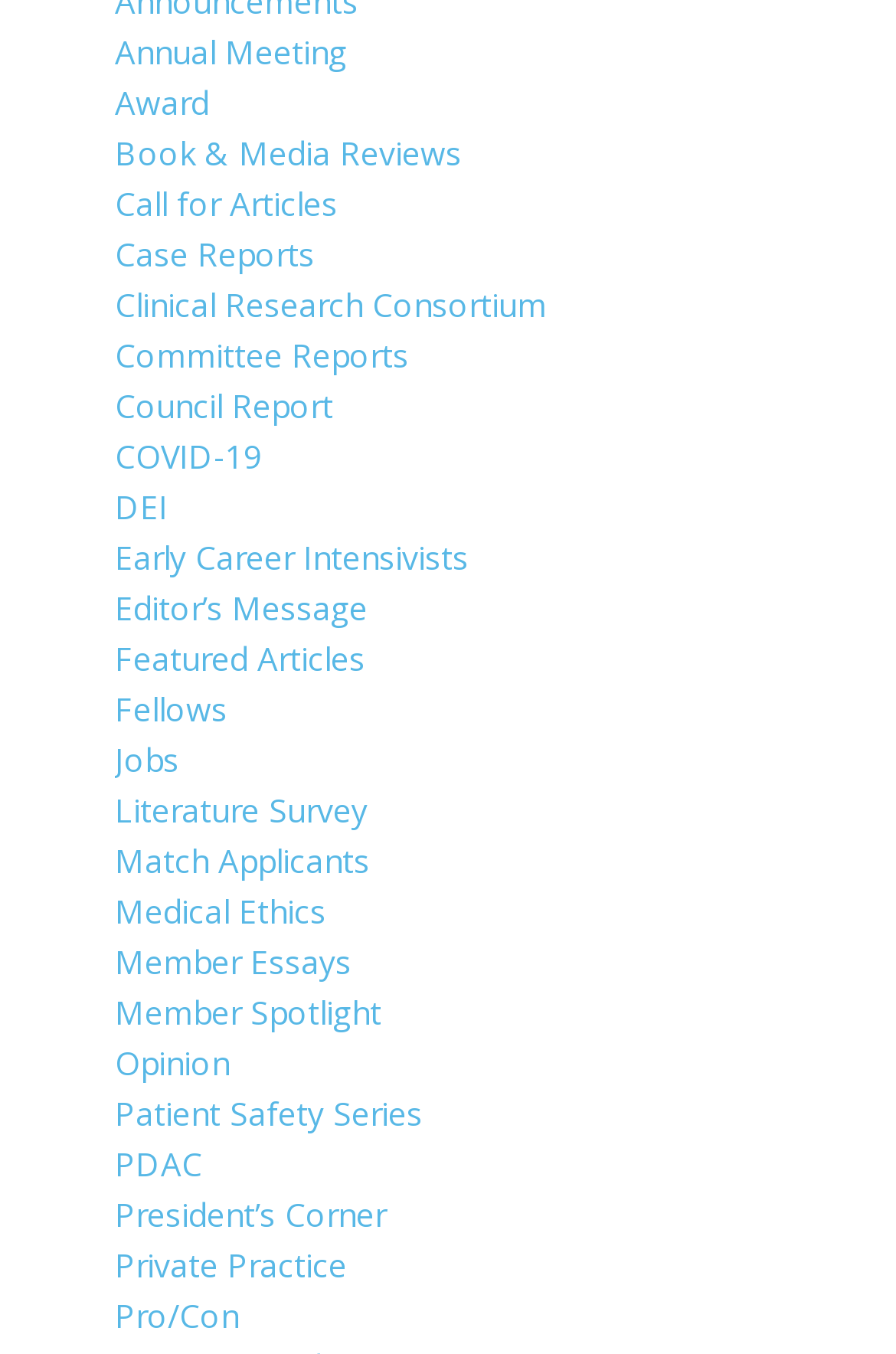Locate the bounding box coordinates of the area where you should click to accomplish the instruction: "Click on the menu button".

None